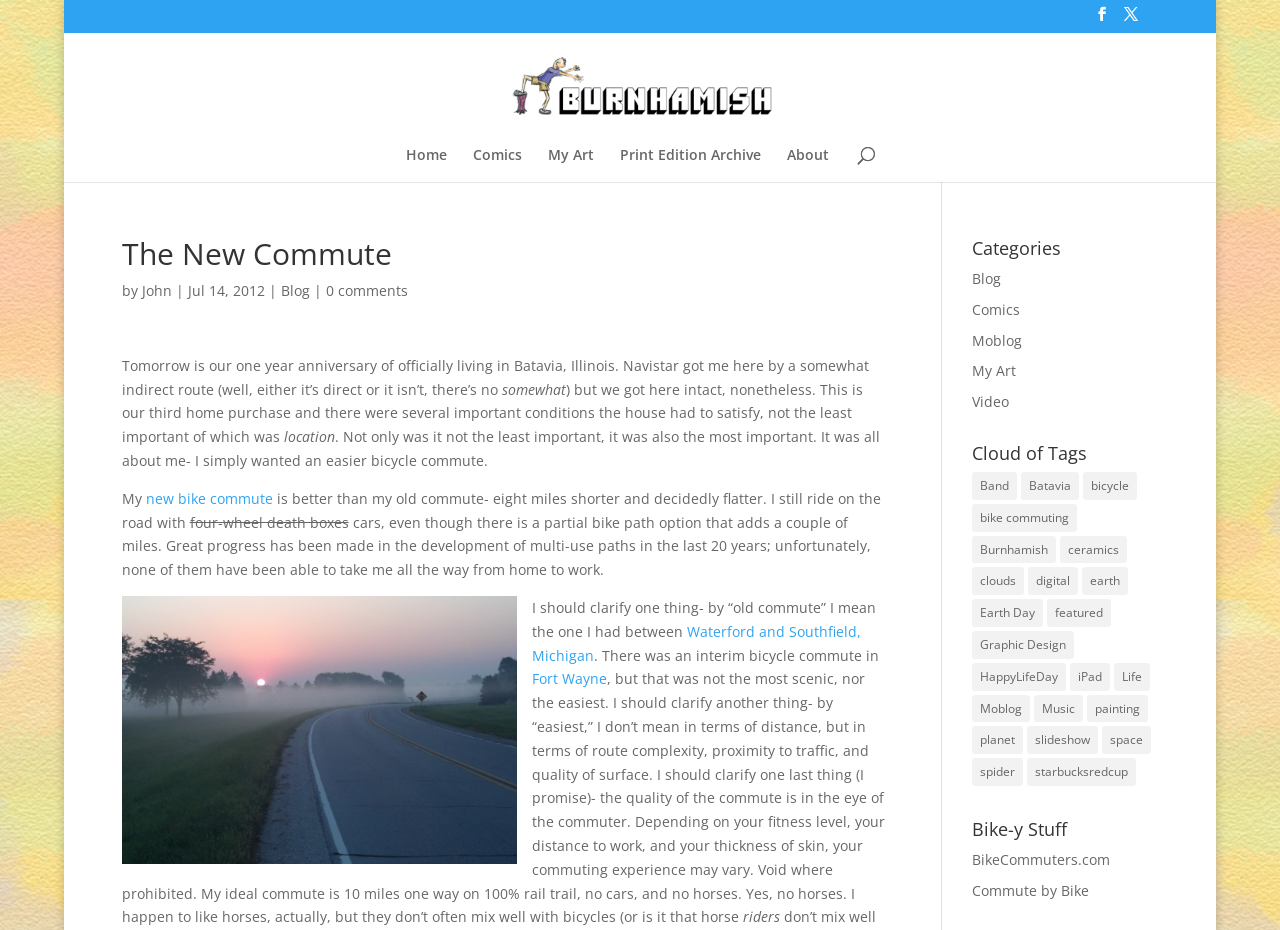Given the element description: "Waterford and Southfield, Michigan", predict the bounding box coordinates of the UI element it refers to, using four float numbers between 0 and 1, i.e., [left, top, right, bottom].

[0.415, 0.669, 0.672, 0.715]